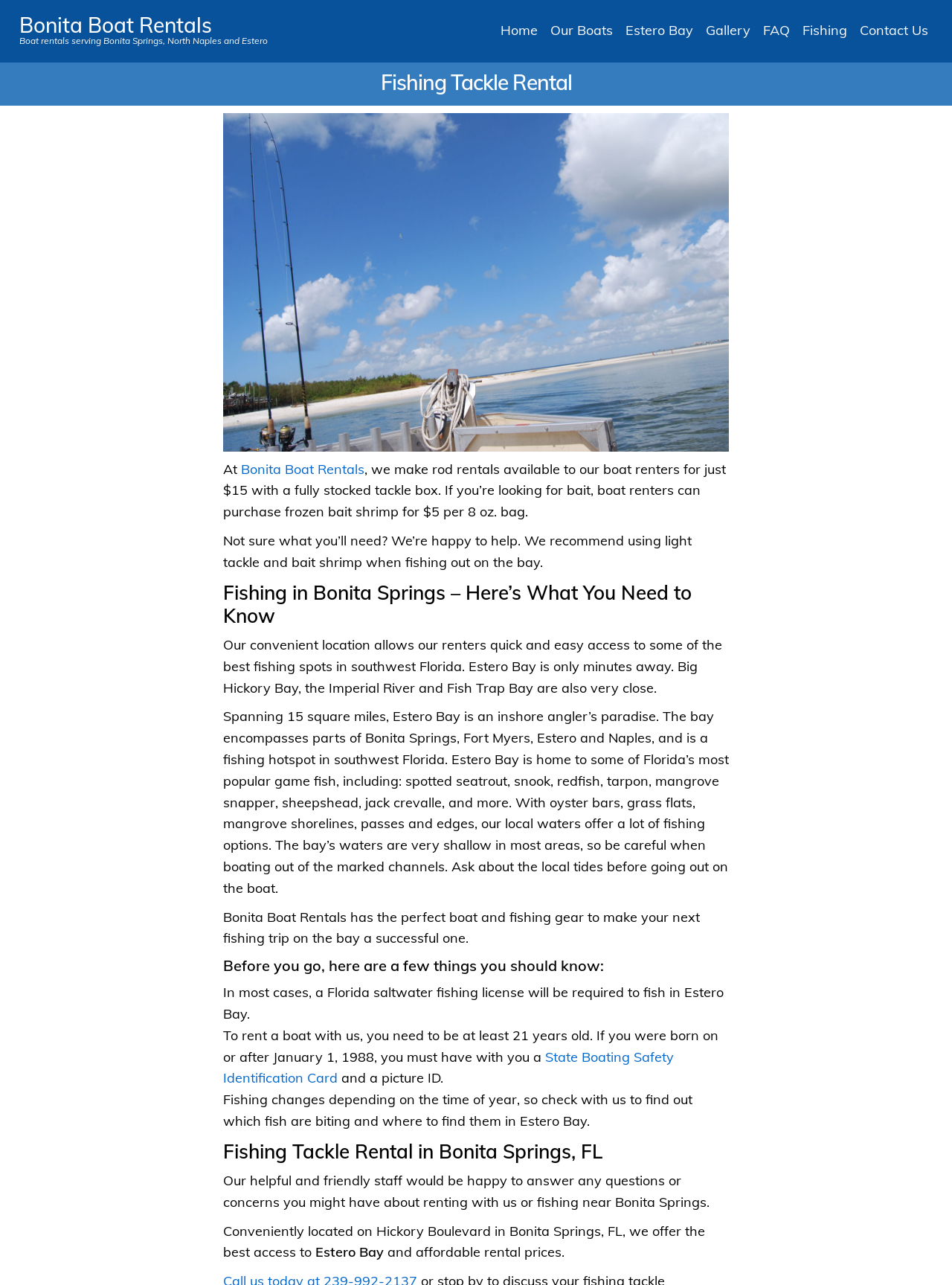Provide a one-word or short-phrase answer to the question:
How much does it cost to rent a rod with a fully stocked tackle box?

$15